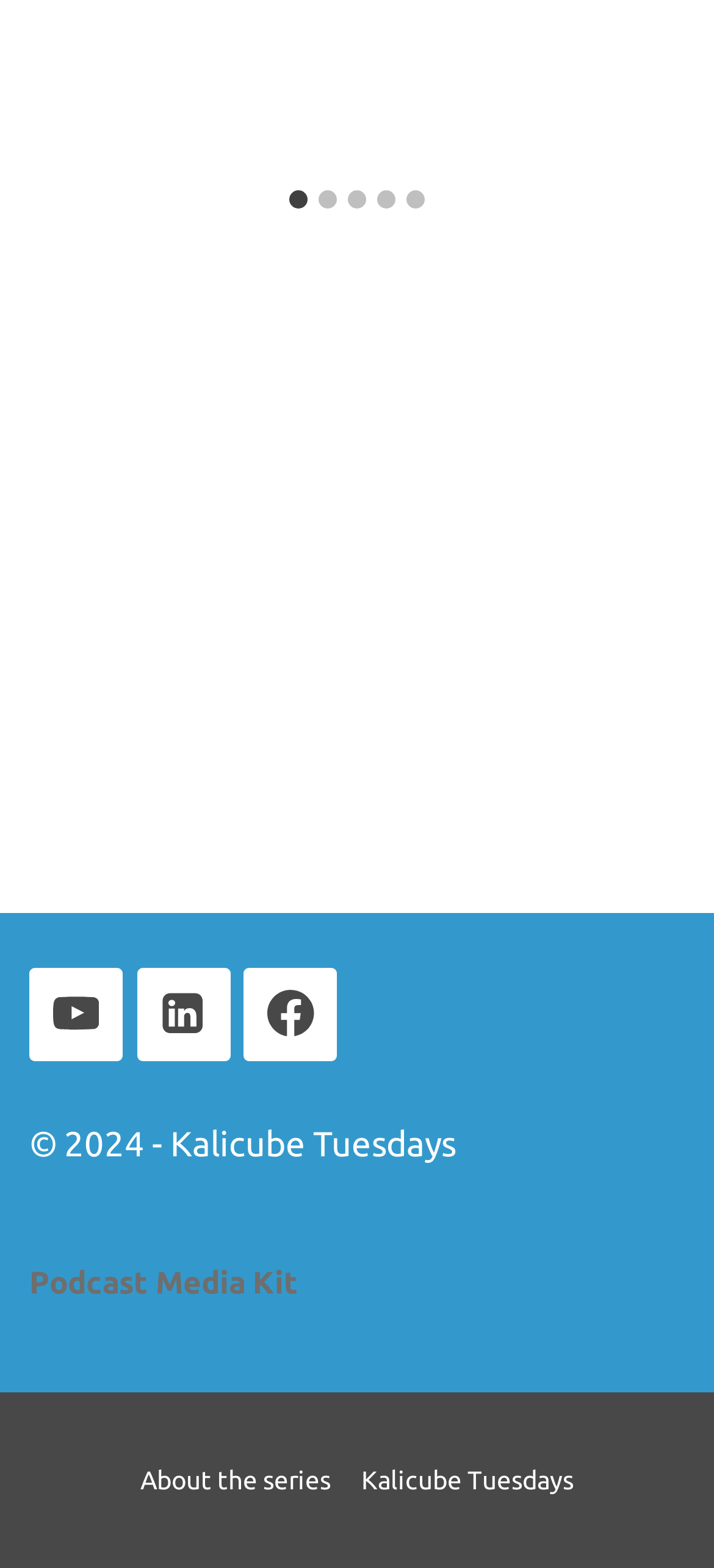Locate the bounding box coordinates of the clickable region to complete the following instruction: "Visit Facebook."

[0.374, 0.632, 0.44, 0.661]